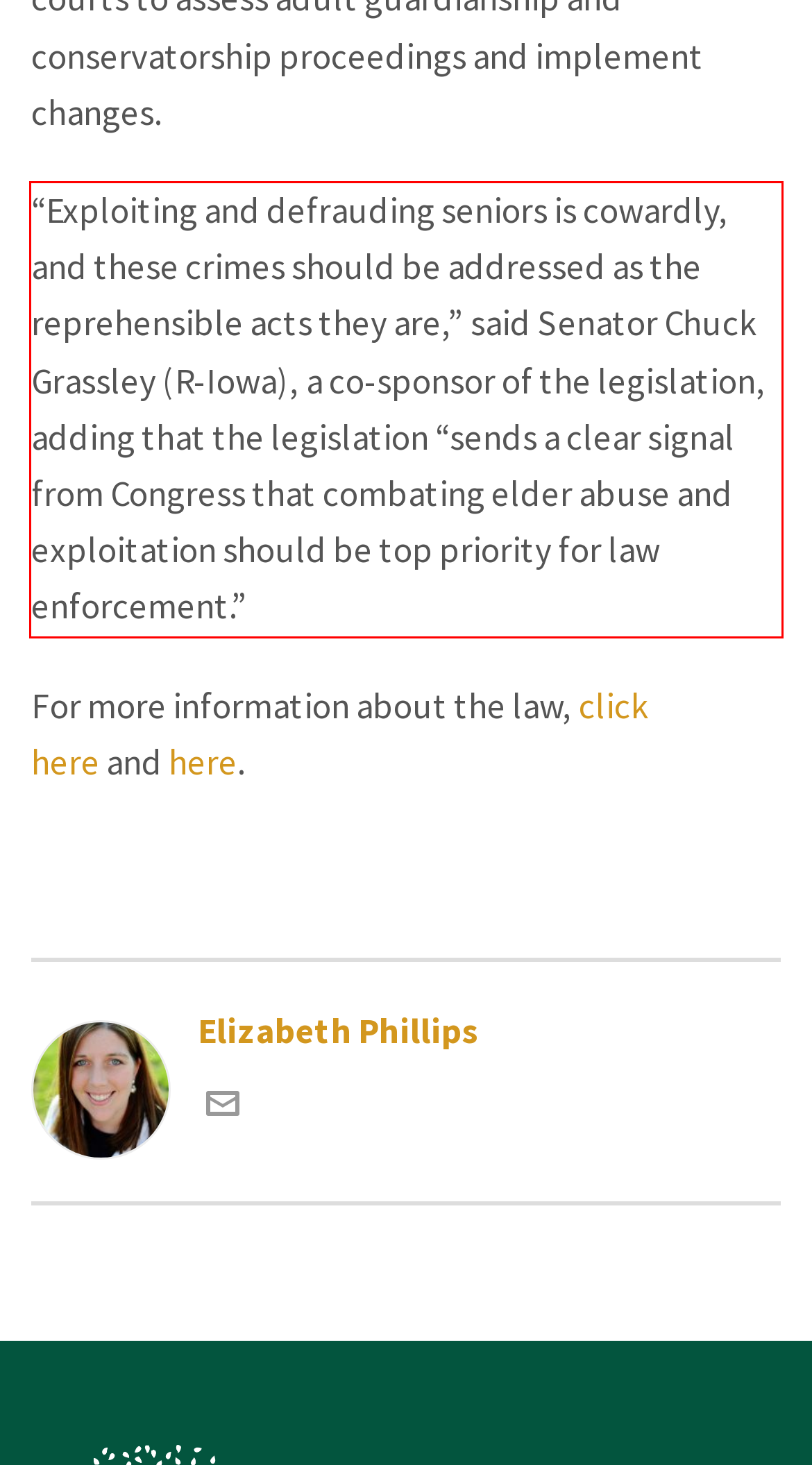Using the provided webpage screenshot, identify and read the text within the red rectangle bounding box.

“Exploiting and defrauding seniors is cowardly, and these crimes should be addressed as the reprehensible acts they are,” said Senator Chuck Grassley (R-Iowa), a co-sponsor of the legislation, adding that the legislation “sends a clear signal from Congress that combating elder abuse and exploitation should be top priority for law enforcement.”